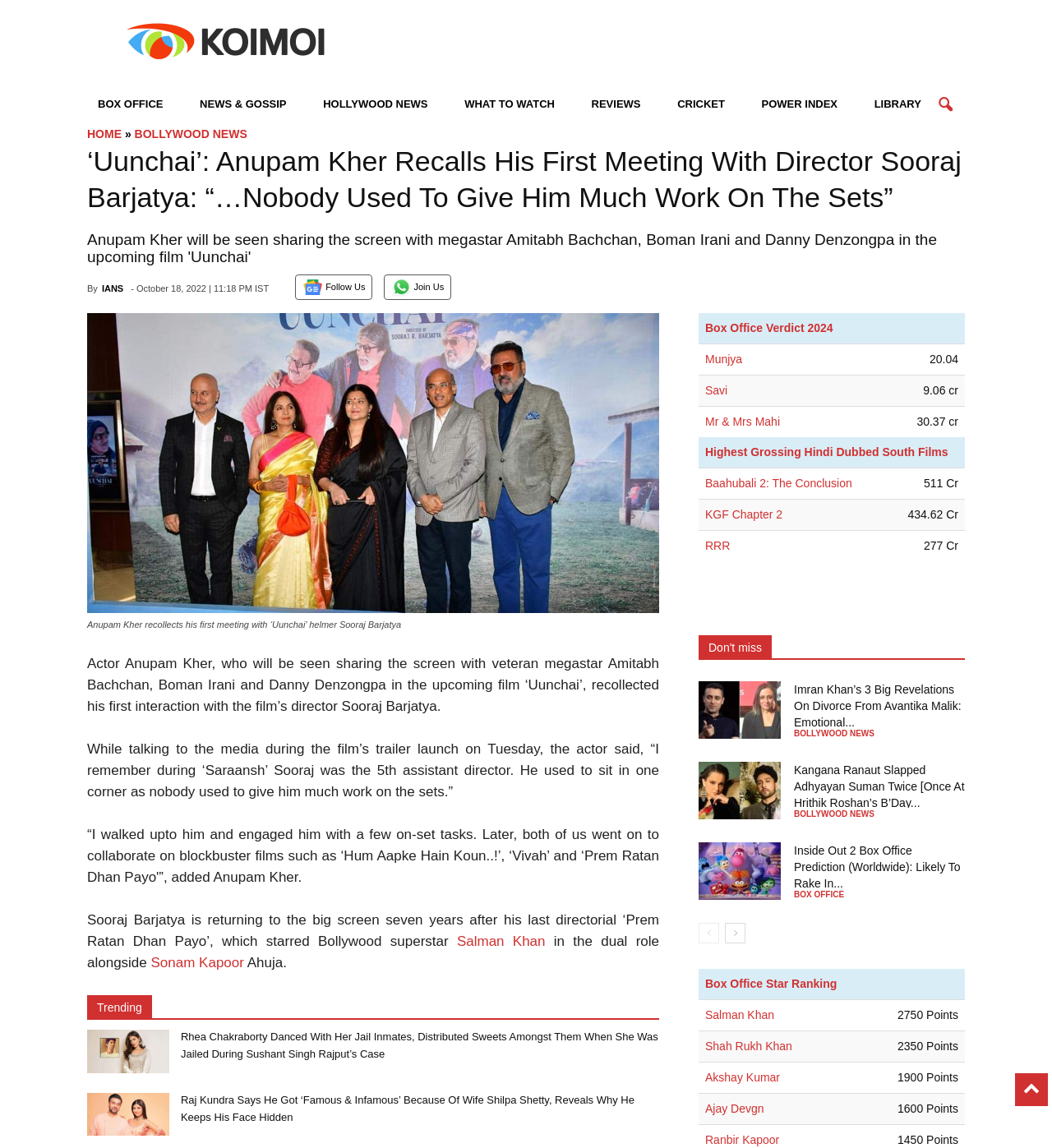Identify the coordinates of the bounding box for the element that must be clicked to accomplish the instruction: "Check 'Highest Grossing Hindi Dubbed South Films'".

[0.664, 0.381, 0.917, 0.408]